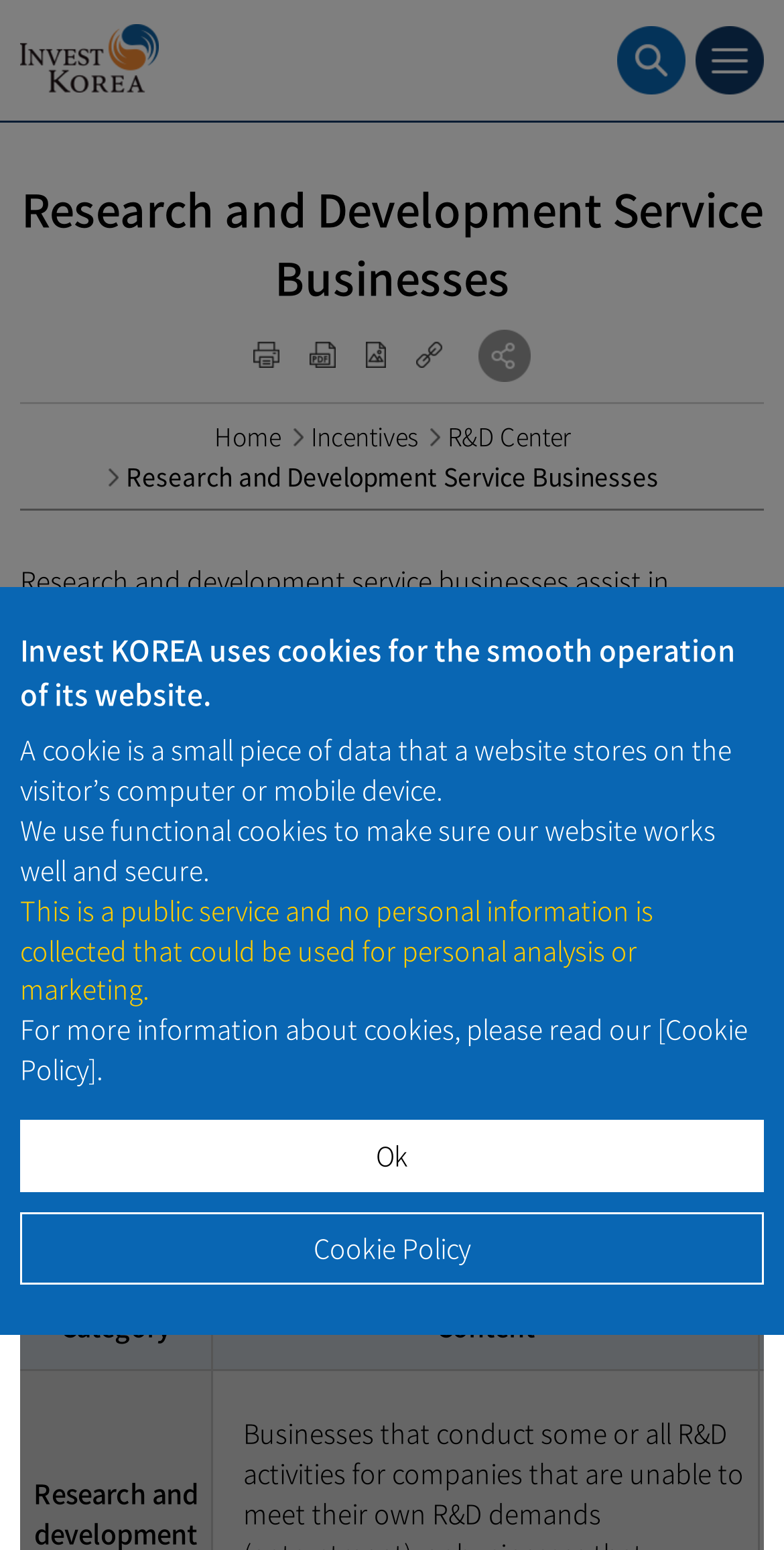Answer briefly with one word or phrase:
How many types of buttons are there for file download?

3